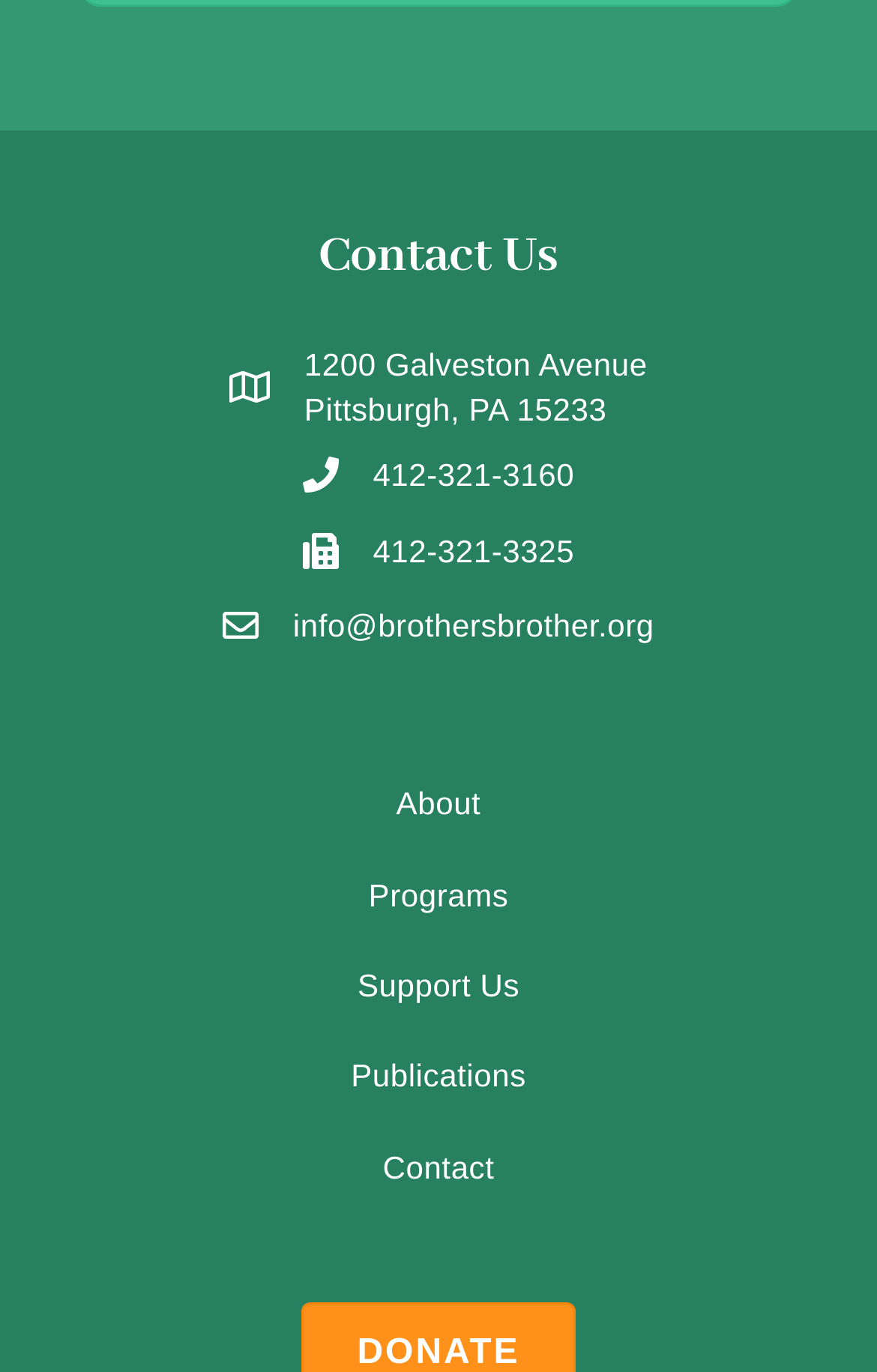What is the organization's phone number?
Respond to the question with a single word or phrase according to the image.

412-321-3160